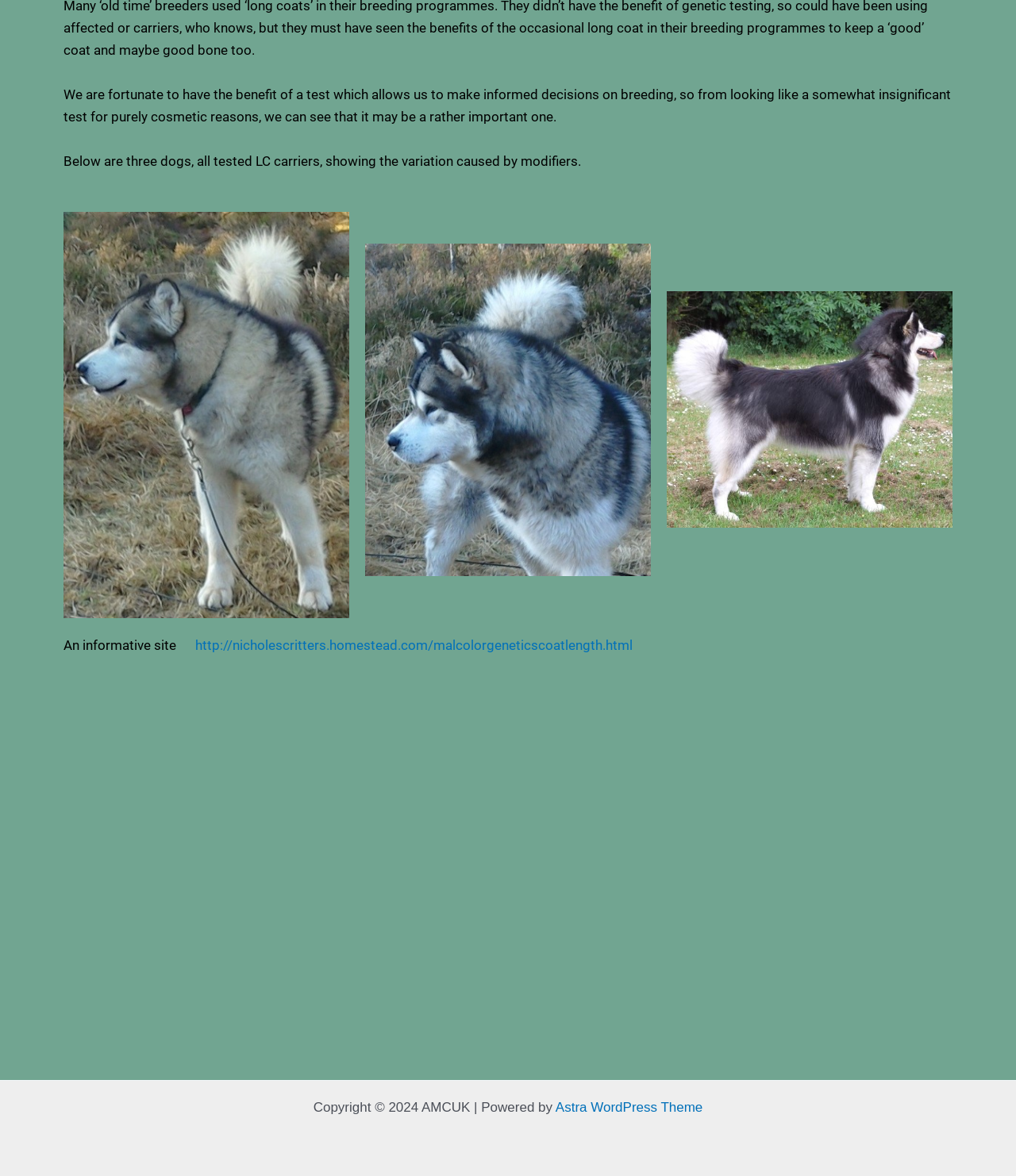What is the relationship between the three dogs shown?
Observe the image and answer the question with a one-word or short phrase response.

LC carriers